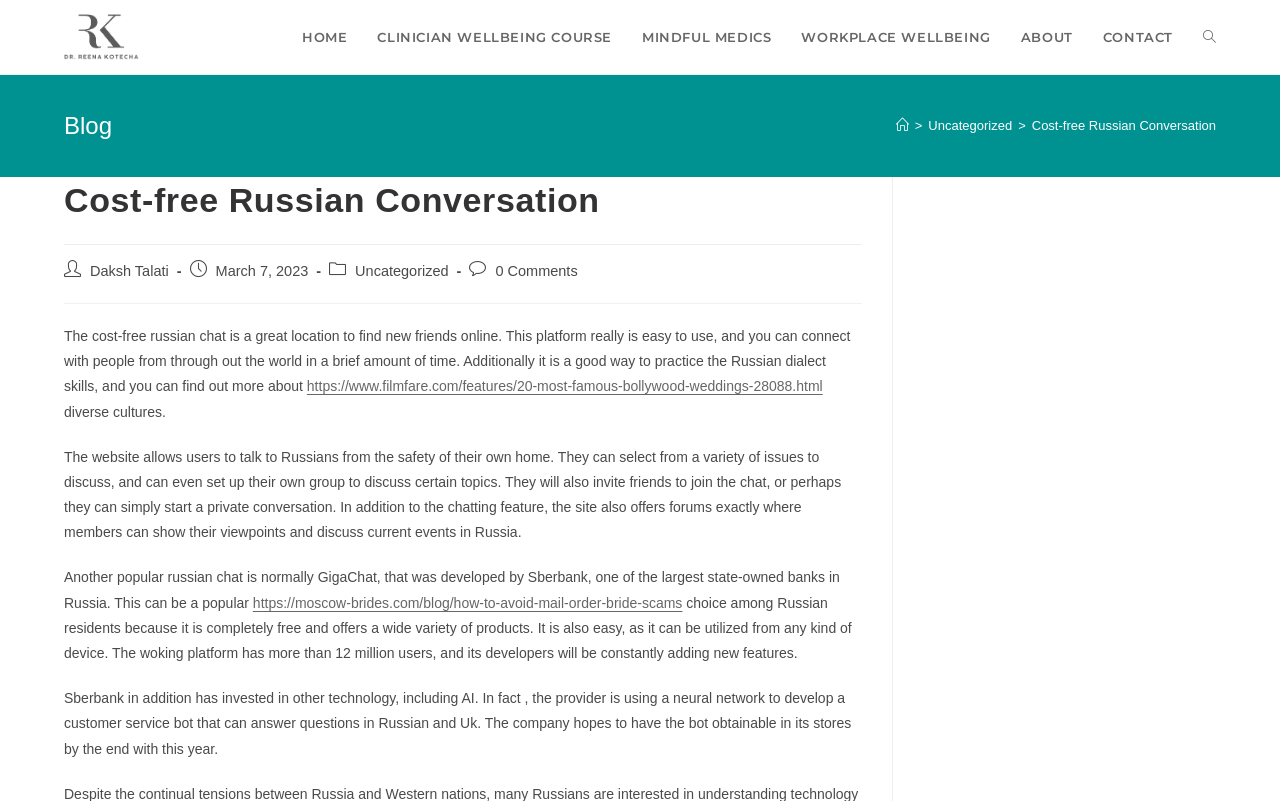Identify the bounding box for the described UI element: "Daksh Talati".

[0.07, 0.329, 0.132, 0.349]